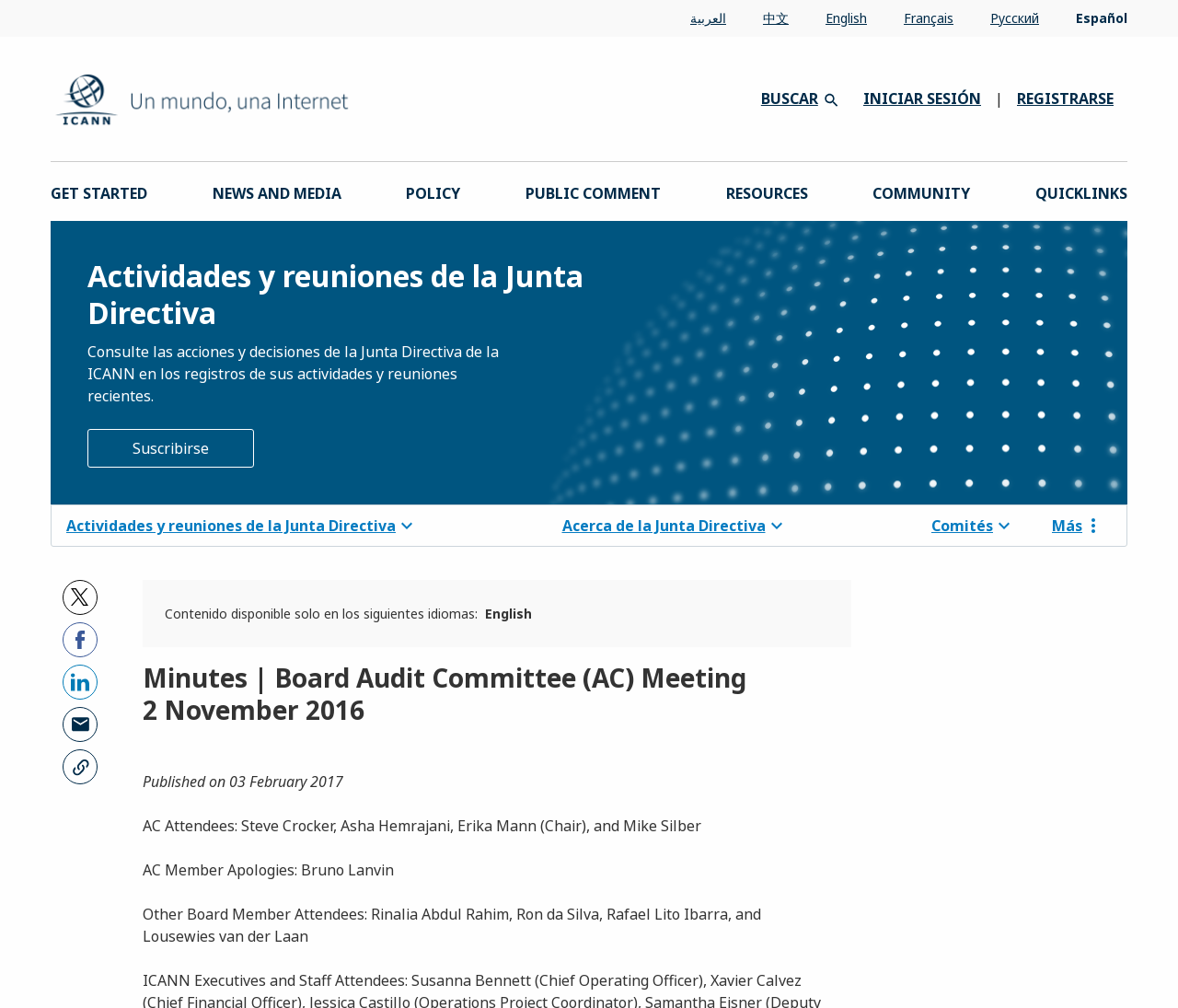Please give a succinct answer to the question in one word or phrase:
What is the role of Xavier Calvez?

Chief Financial Officer